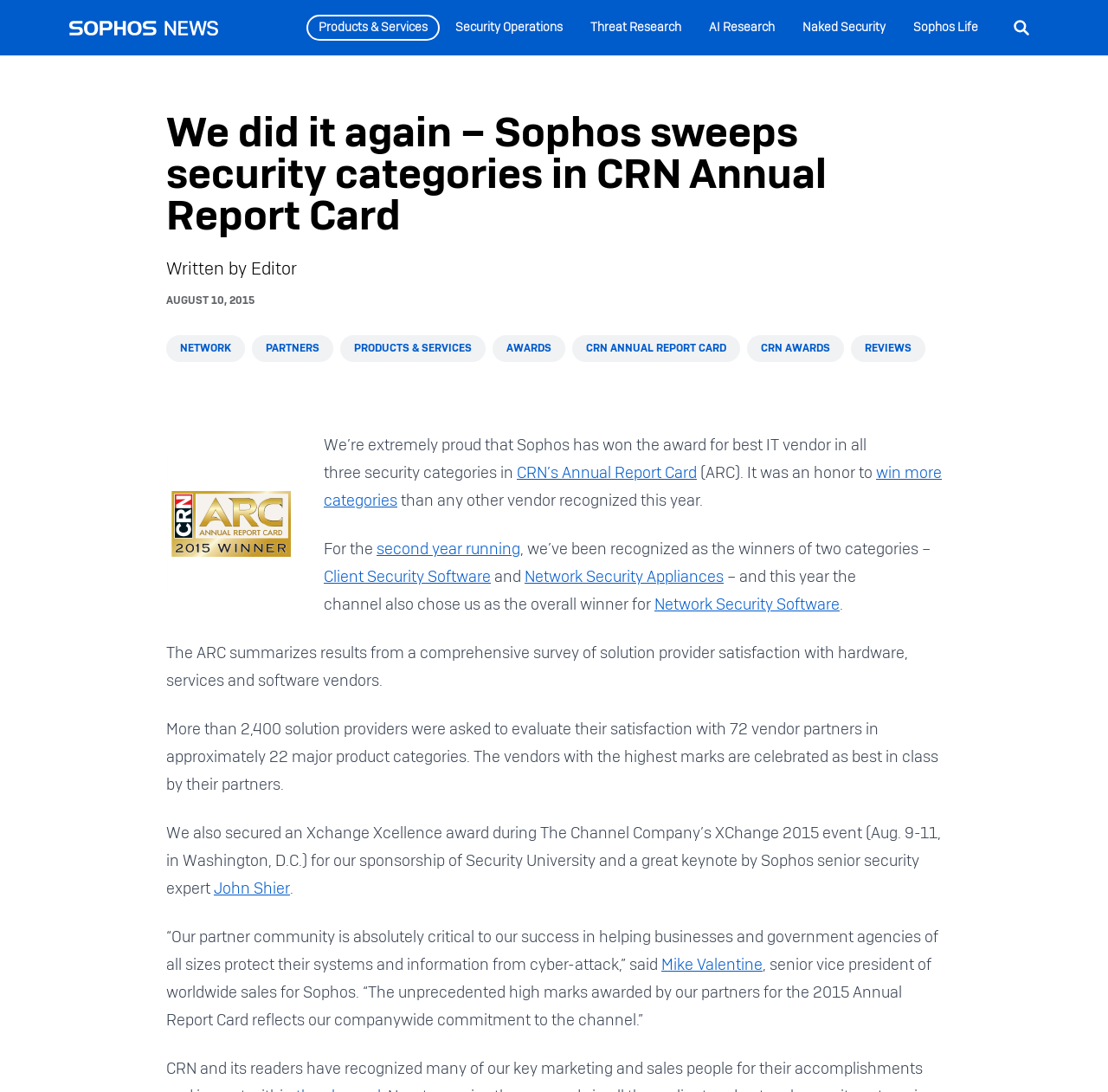Find the bounding box coordinates of the clickable element required to execute the following instruction: "Read more about CRN Annual Report Card". Provide the coordinates as four float numbers between 0 and 1, i.e., [left, top, right, bottom].

[0.466, 0.423, 0.629, 0.442]